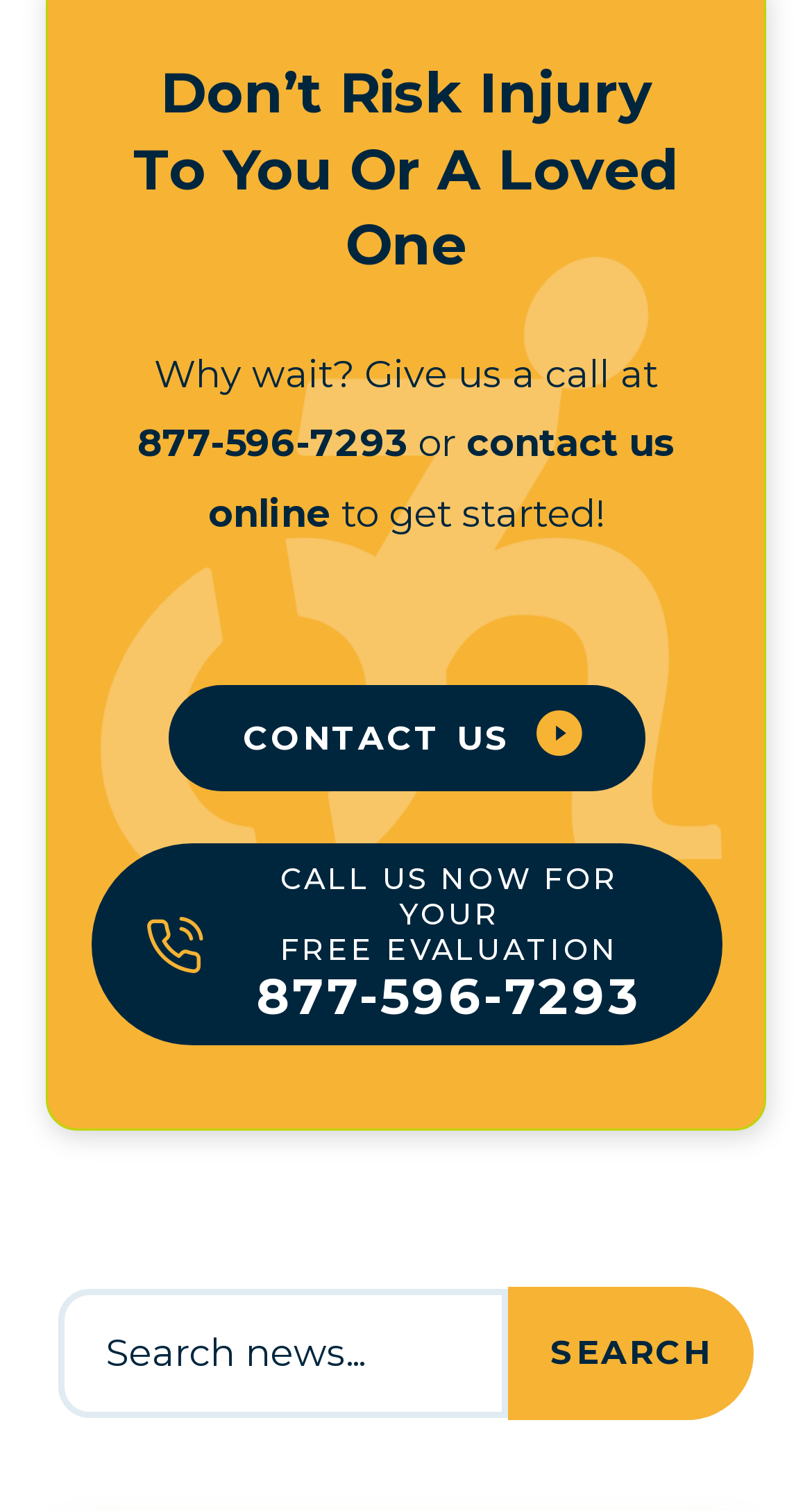How can you initiate contact with the website?
Answer briefly with a single word or phrase based on the image.

Call or contact online